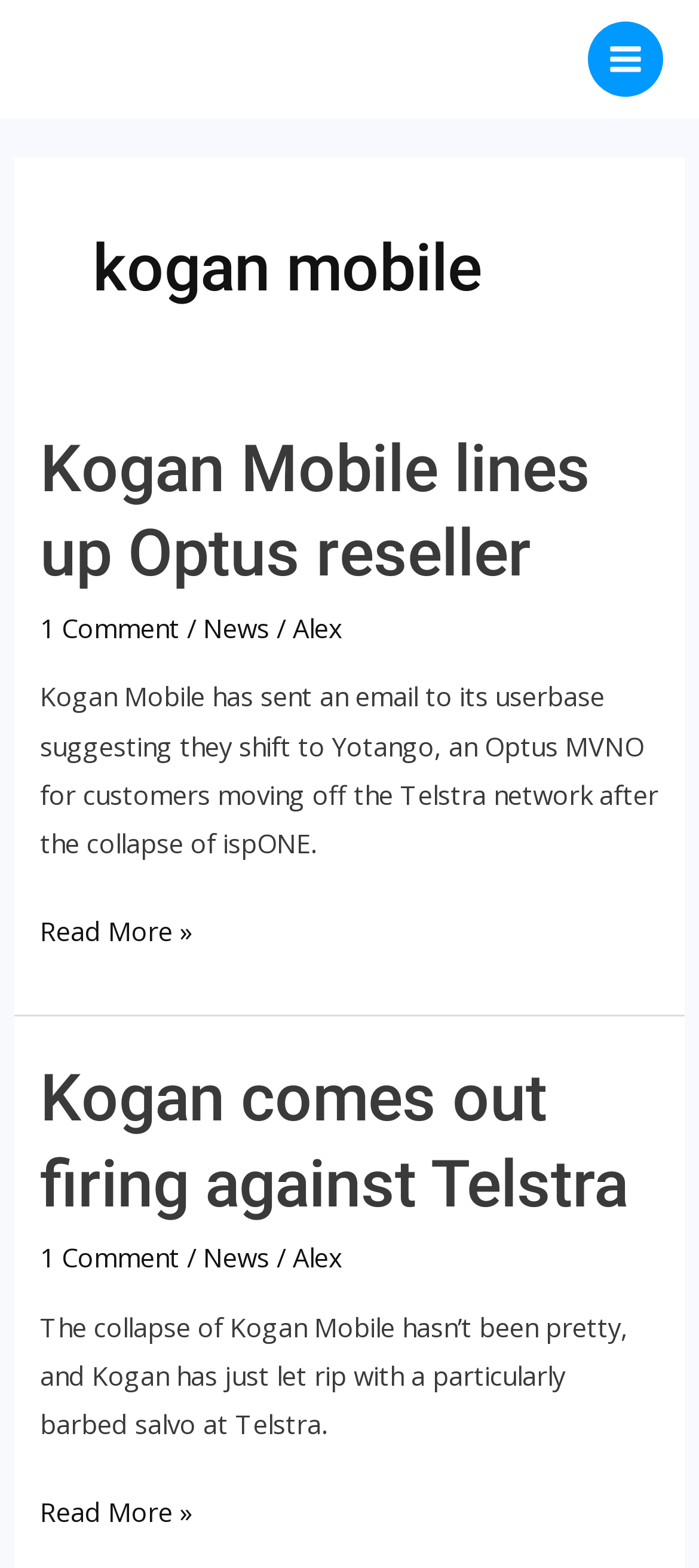Please analyze the image and give a detailed answer to the question:
How many articles are there on the webpage?

I can see two article elements on the webpage, each with a heading and a link to read more, indicating that there are two articles on the webpage.